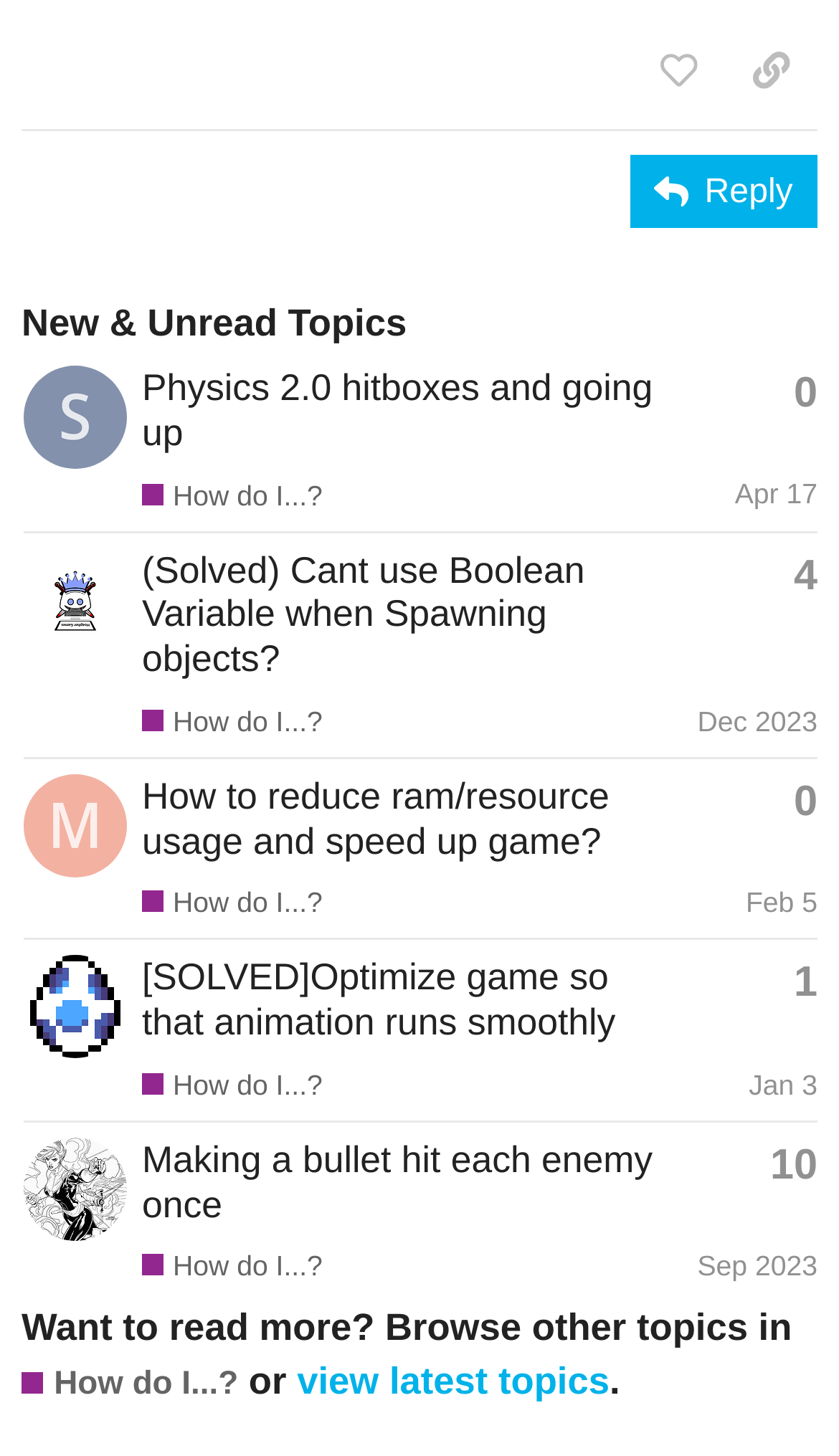Please provide a one-word or phrase answer to the question: 
How many replies does the topic 'Physics 2.0 hitboxes and going up' have?

0